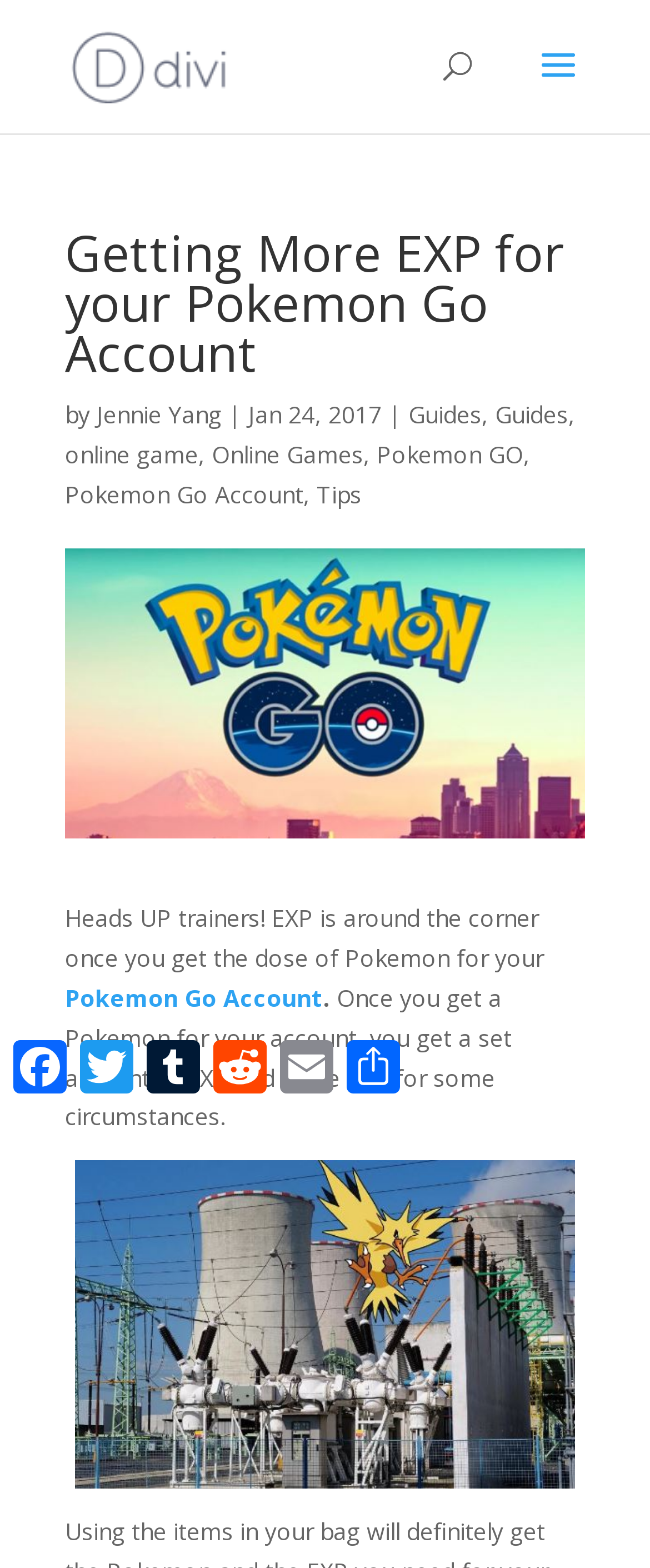Your task is to extract the text of the main heading from the webpage.

Getting More EXP for your Pokemon Go Account